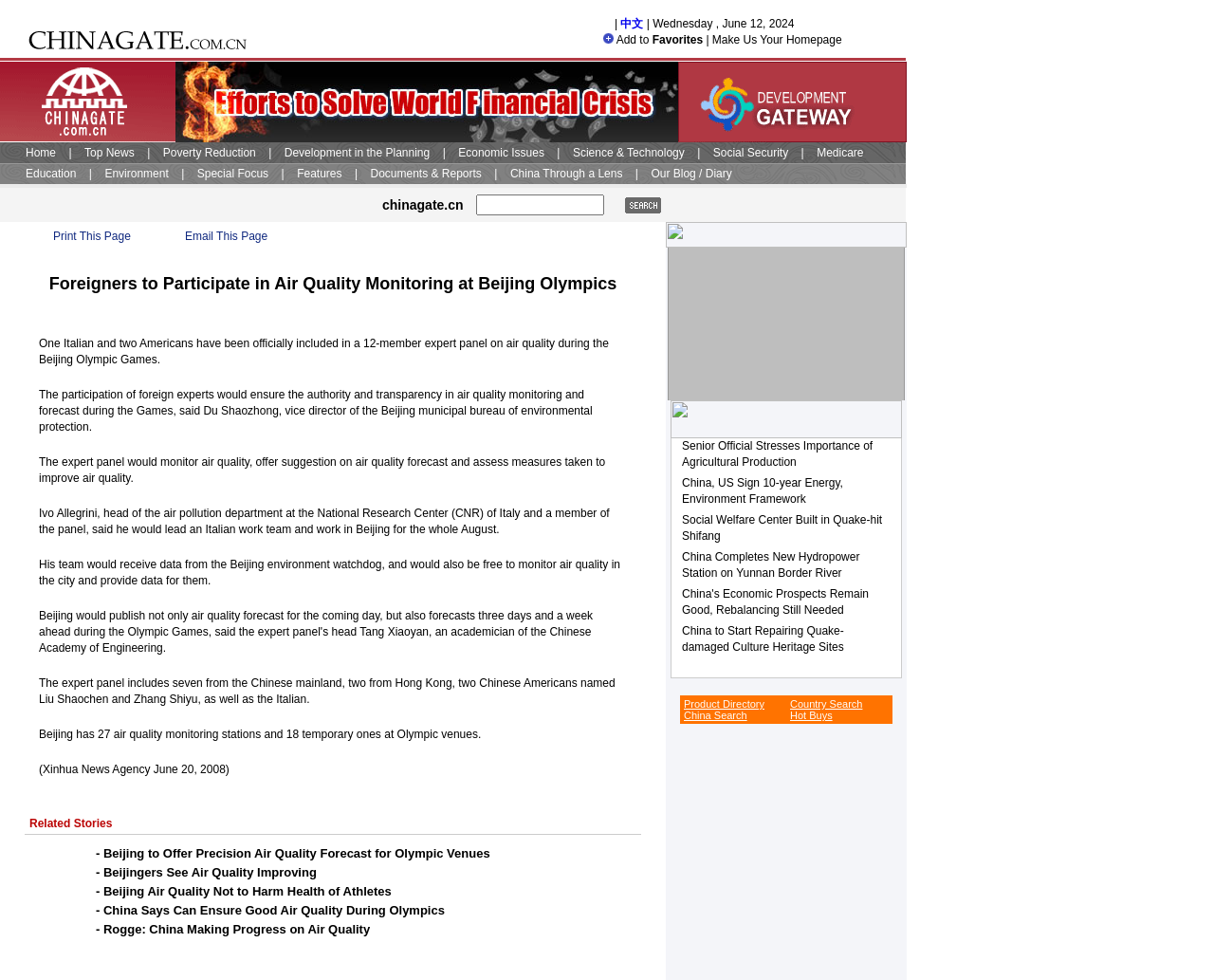What is the name of the Italian expert mentioned in the article?
Look at the webpage screenshot and answer the question with a detailed explanation.

The article mentions that Ivo Allegrini, head of the air pollution department at the National Research Center (CNR) of Italy, is a member of the expert panel, so the answer is Ivo Allegrini.